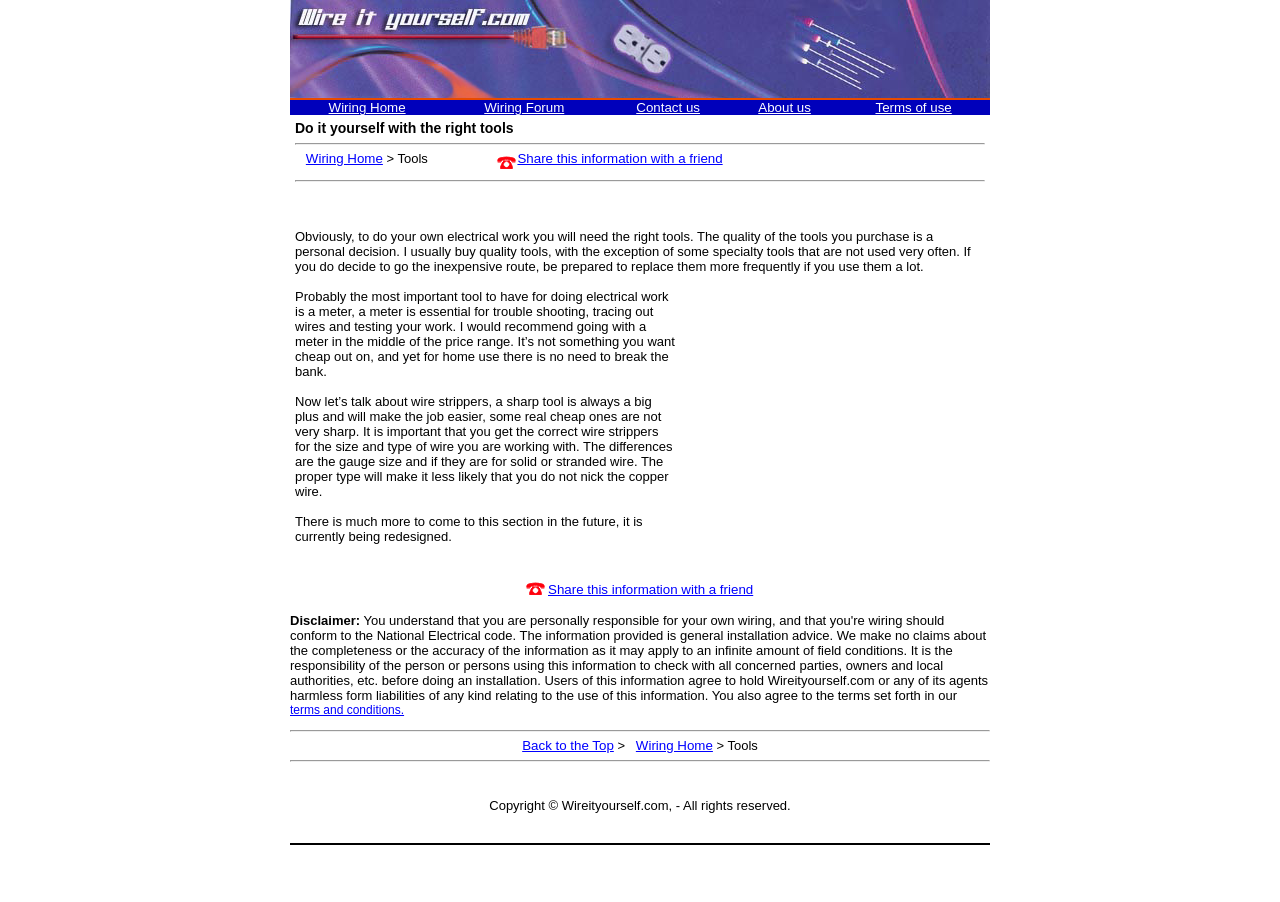Please identify the bounding box coordinates of the clickable region that I should interact with to perform the following instruction: "Click on 'Share this information with a friend'". The coordinates should be expressed as four float numbers between 0 and 1, i.e., [left, top, right, bottom].

[0.404, 0.167, 0.565, 0.184]